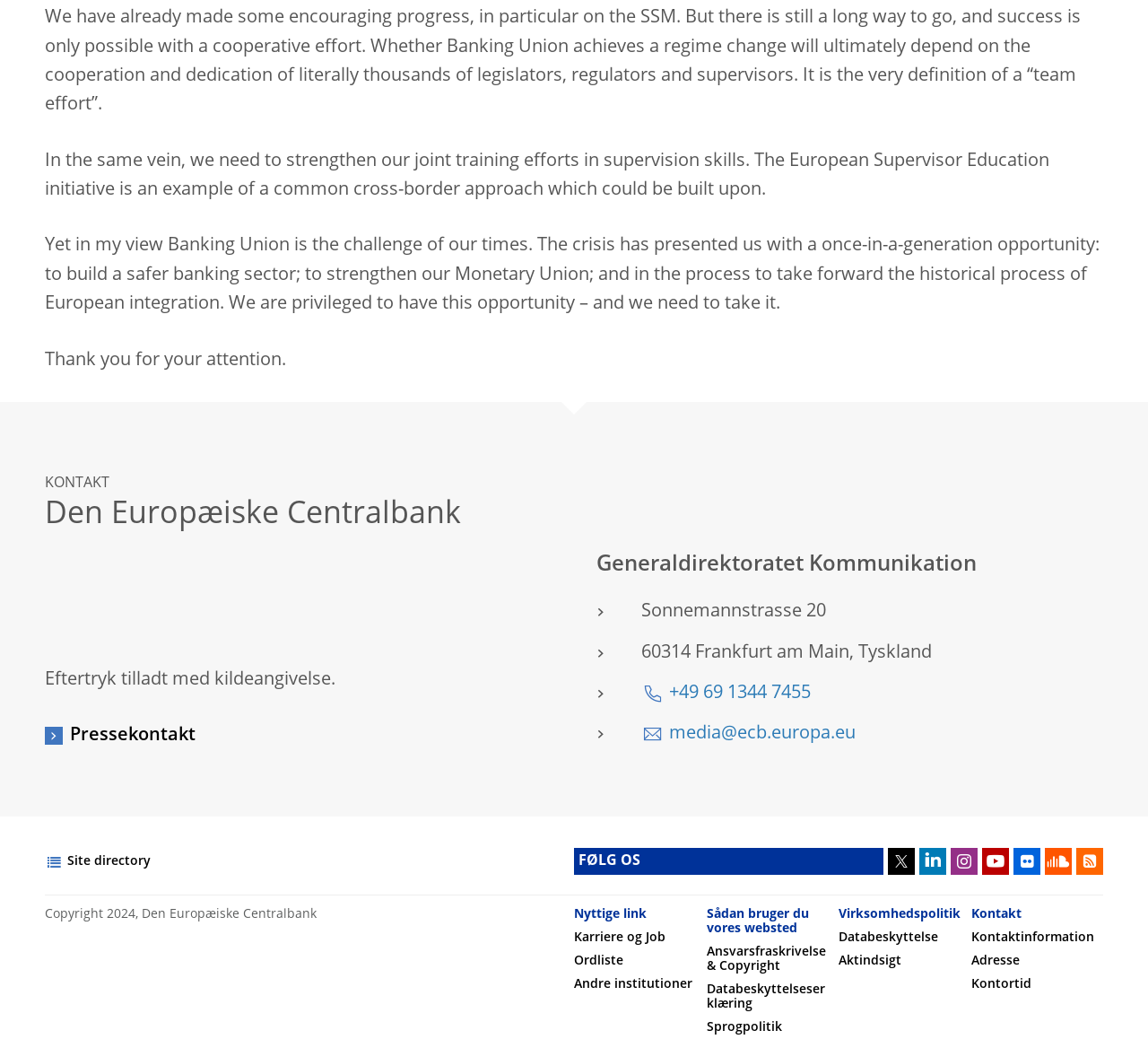Identify the bounding box of the UI component described as: "parent_node: FØLG OS title="RSS-news feeds"".

[0.938, 0.809, 0.961, 0.835]